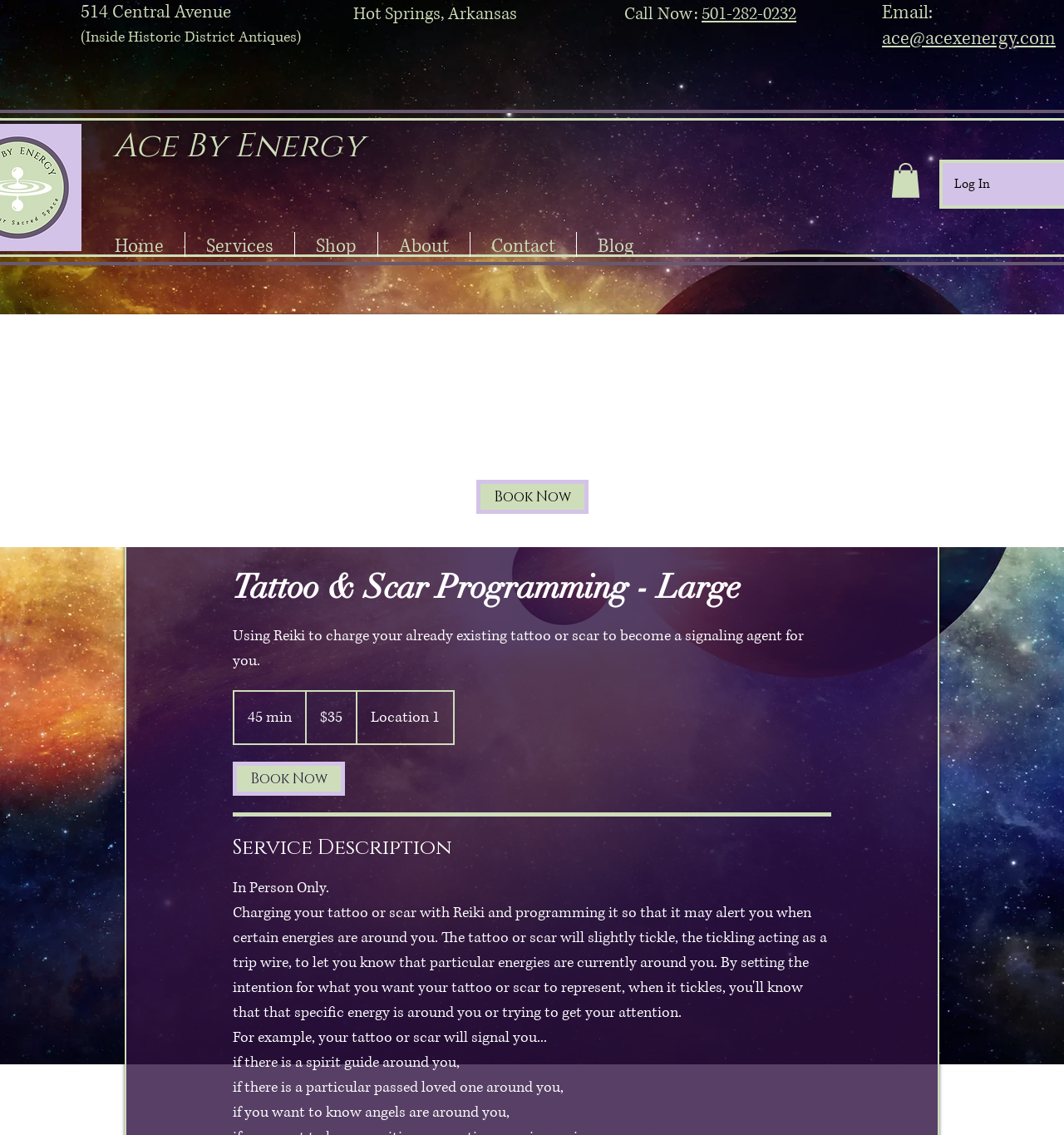Locate the bounding box of the UI element defined by this description: "Home". The coordinates should be given as four float numbers between 0 and 1, formatted as [left, top, right, bottom].

[0.088, 0.204, 0.173, 0.226]